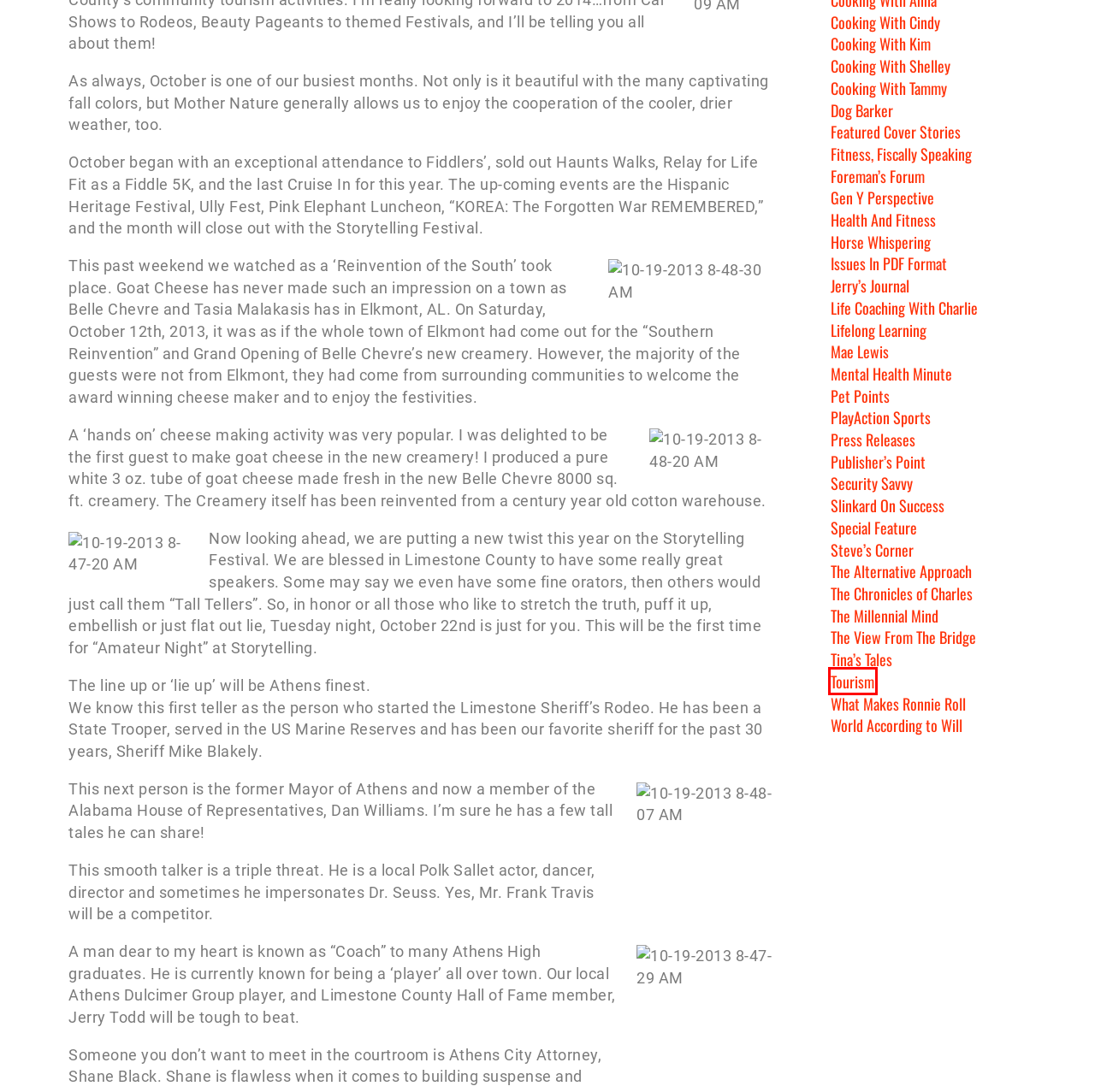You have a screenshot of a webpage with a red rectangle bounding box around an element. Identify the best matching webpage description for the new page that appears after clicking the element in the bounding box. The descriptions are:
A. Press Releases – Athens Now Archives
B. Pet Points – Athens Now Archives
C. What Makes Ronnie Roll – Athens Now Archives
D. Foreman’s Forum – Athens Now Archives
E. Tourism – Athens Now Archives
F. Health And Fitness – Athens Now Archives
G. The Alternative Approach – Athens Now Archives
H. Mental Health Minute – Athens Now Archives

E